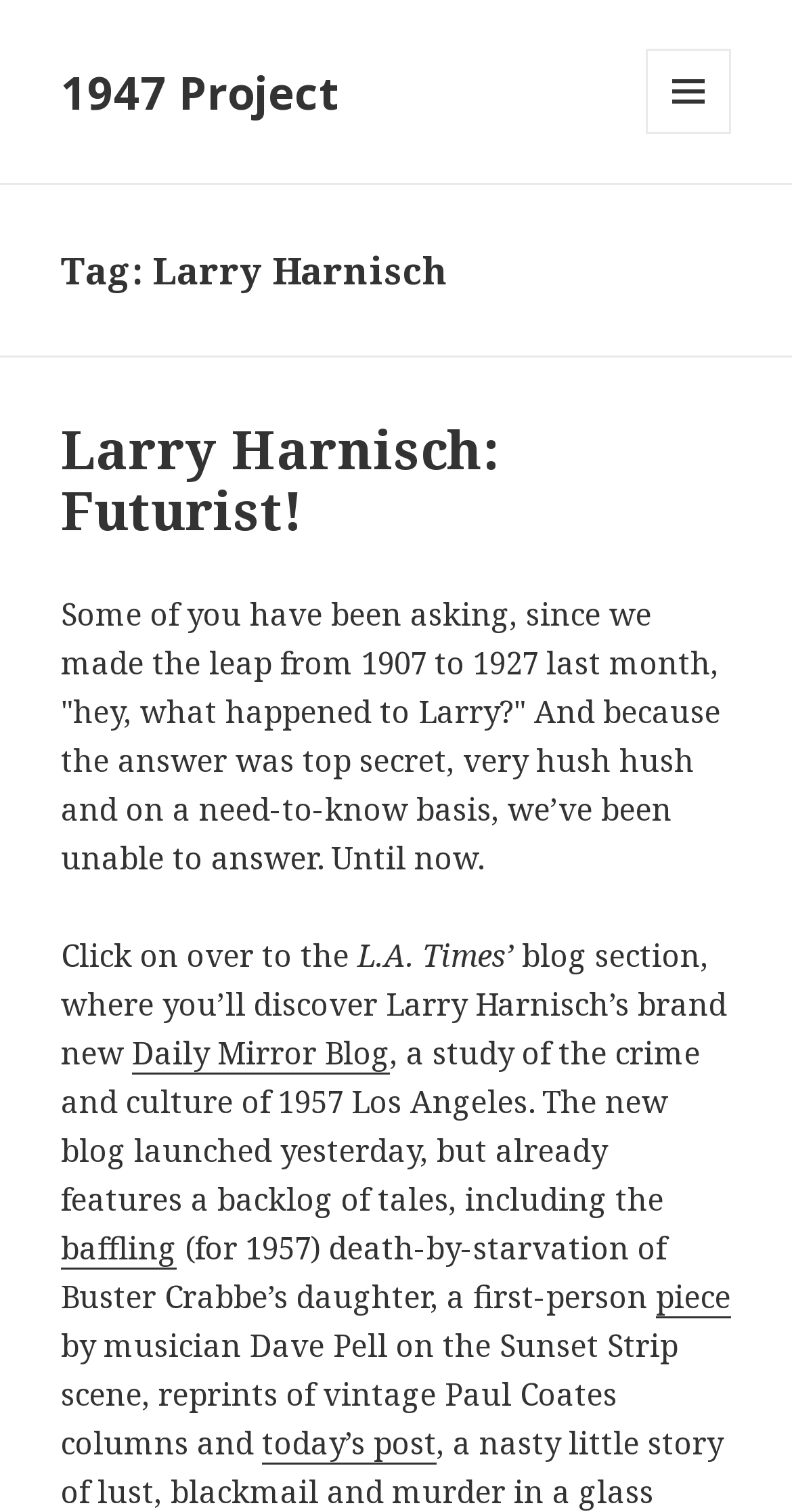What is the topic of the new blog?
Please respond to the question with as much detail as possible.

The topic of the new blog can be determined by reading the text 'a study of the crime and culture of 1957 Los Angeles' which describes the content of the new blog.